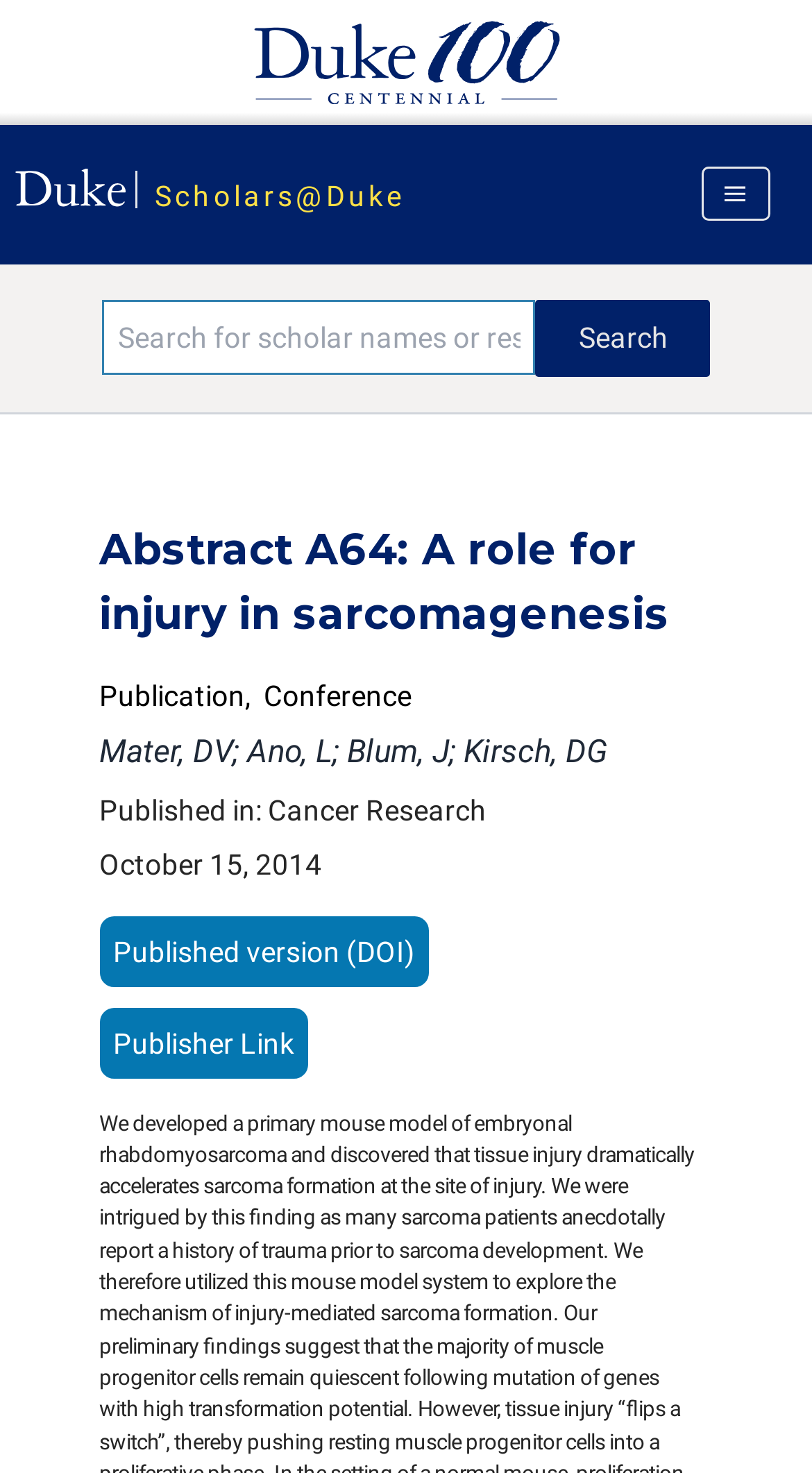Write an exhaustive caption that covers the webpage's main aspects.

The webpage is a publication page on Scholars@Duke, featuring an abstract titled "A64: A role for injury in sarcomagenesis". At the top left, there is a Duke 100 Centennial logo, and next to it, a smaller Duke Logo. Below these logos, there is a link to Scholars@Duke. On the top right, there is a menu button with an icon.

Below the top section, there is a search bar with a textbox to input keywords and a search button. Underneath the search bar, the title of the abstract "Abstract A64: A role for injury in sarcomagenesis" is displayed prominently.

The abstract information is organized into sections. The publication type is indicated as "Publication, Conference". The authors' names, "Mater, DV; Ano, L; Blum, J; Kirsch, DG", are listed below. The publication details, including the journal "Cancer Research" and the publication date "October 15, 2014", are provided. There are also two links, "Published version (DOI)" and "Publisher Link", which allow users to access the published version of the abstract.